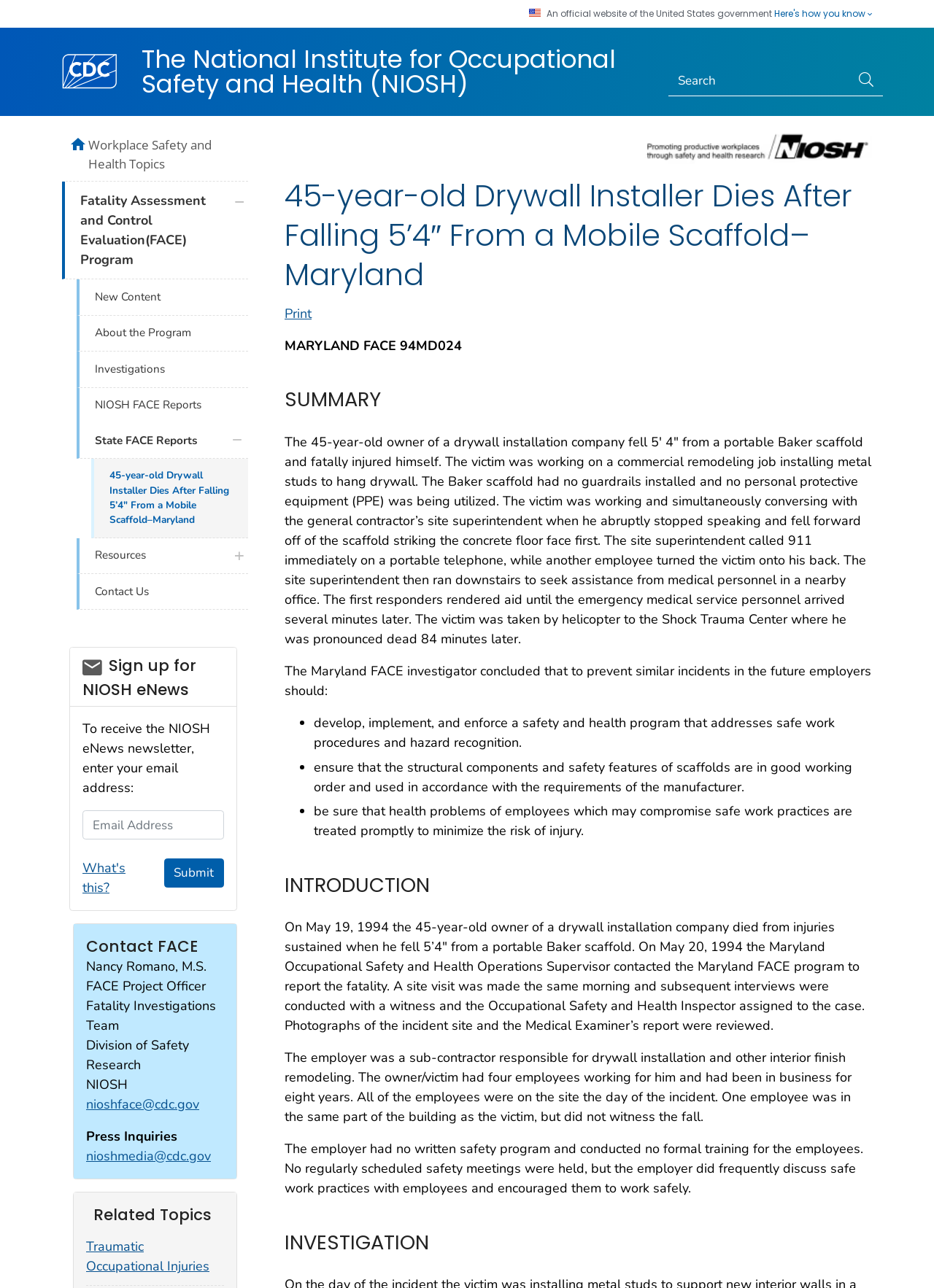Given the element description, predict the bounding box coordinates in the format (top-left x, top-left y, bottom-right x, bottom-right y). Make sure all values are between 0 and 1. Here is the element description: Investigations

[0.082, 0.273, 0.266, 0.301]